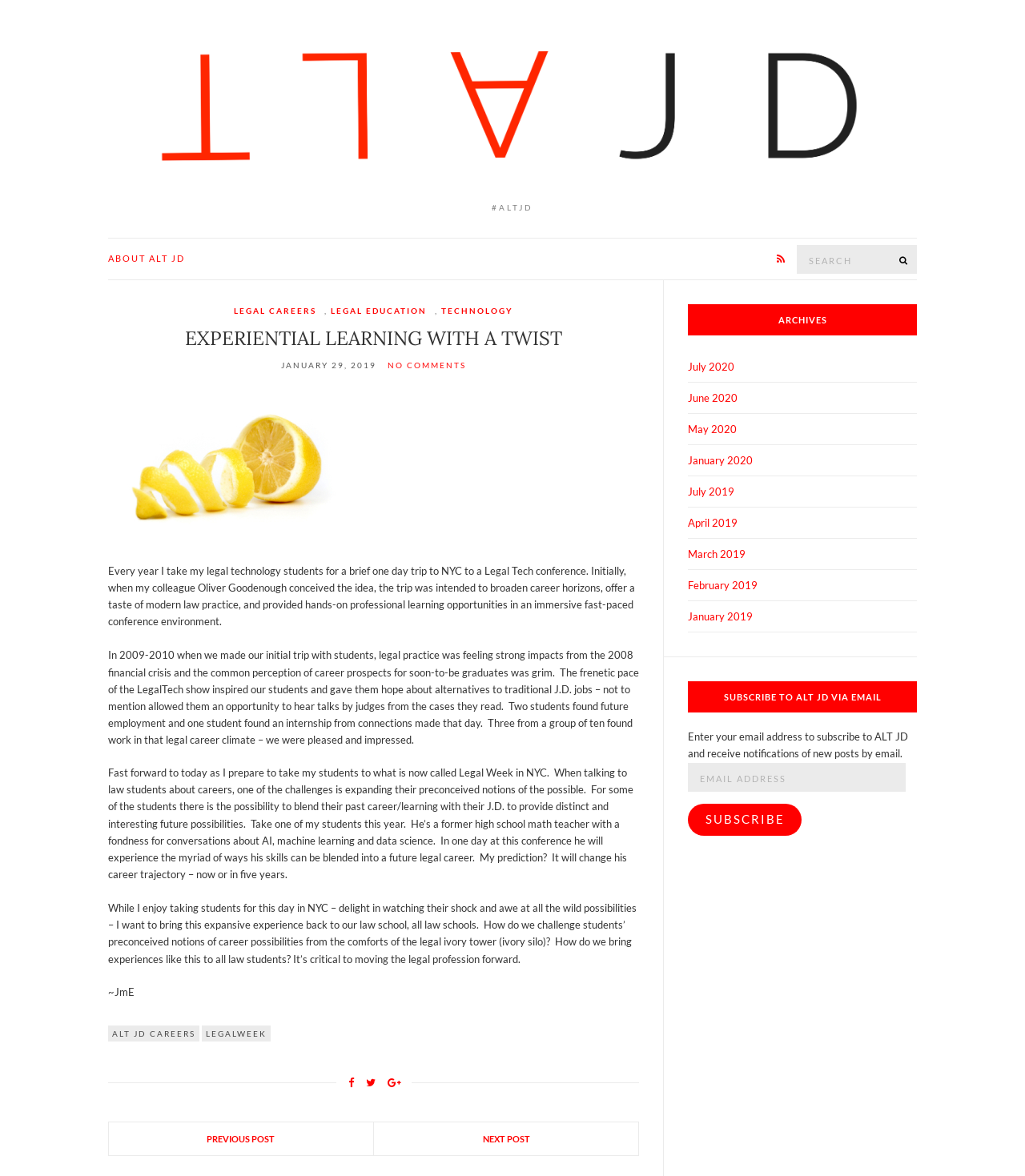Show me the bounding box coordinates of the clickable region to achieve the task as per the instruction: "Subscribe to ALT JD via email".

[0.671, 0.683, 0.782, 0.711]